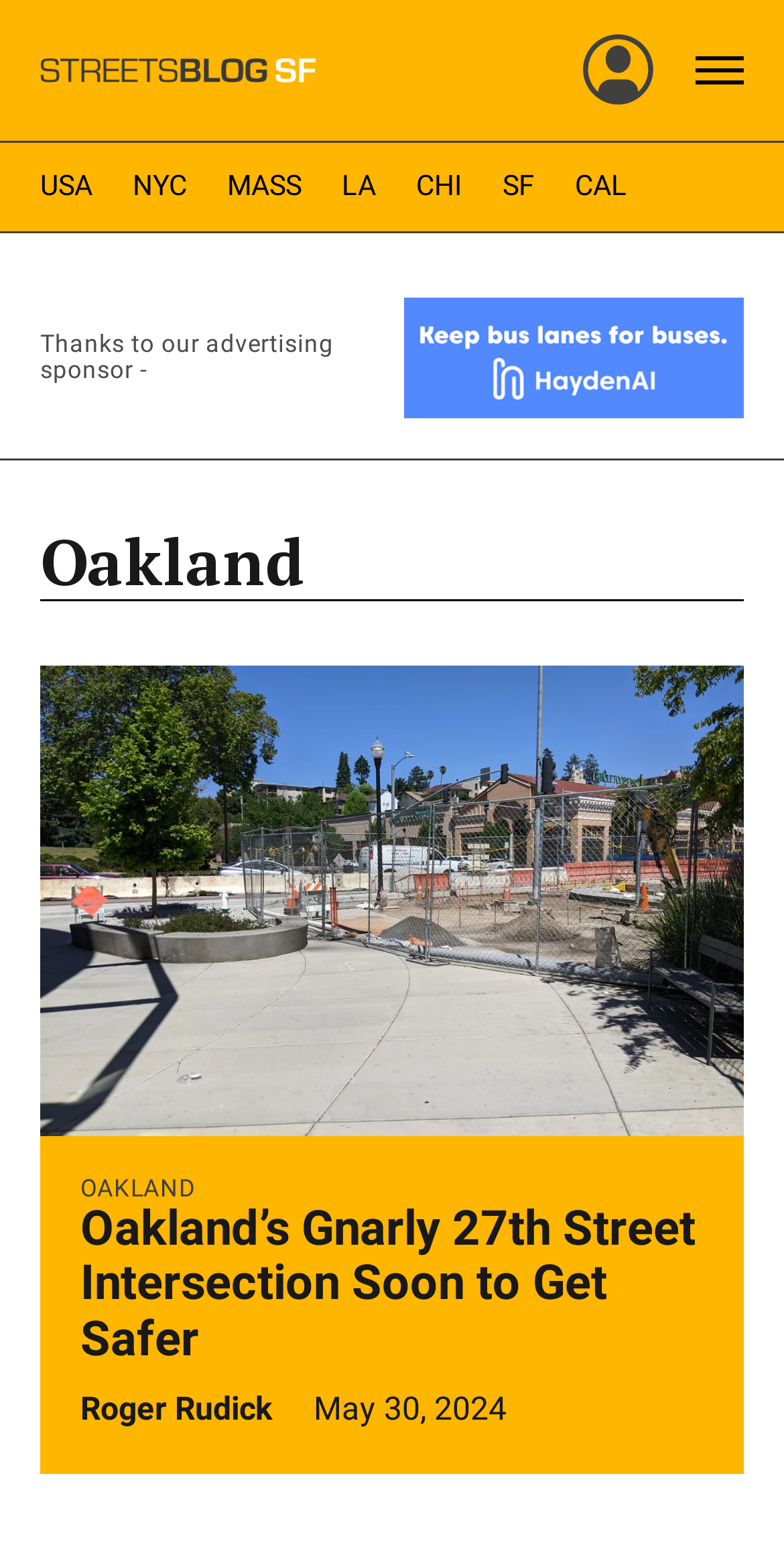Who is the author of the article?
Refer to the image and provide a concise answer in one word or phrase.

Roger Rudick